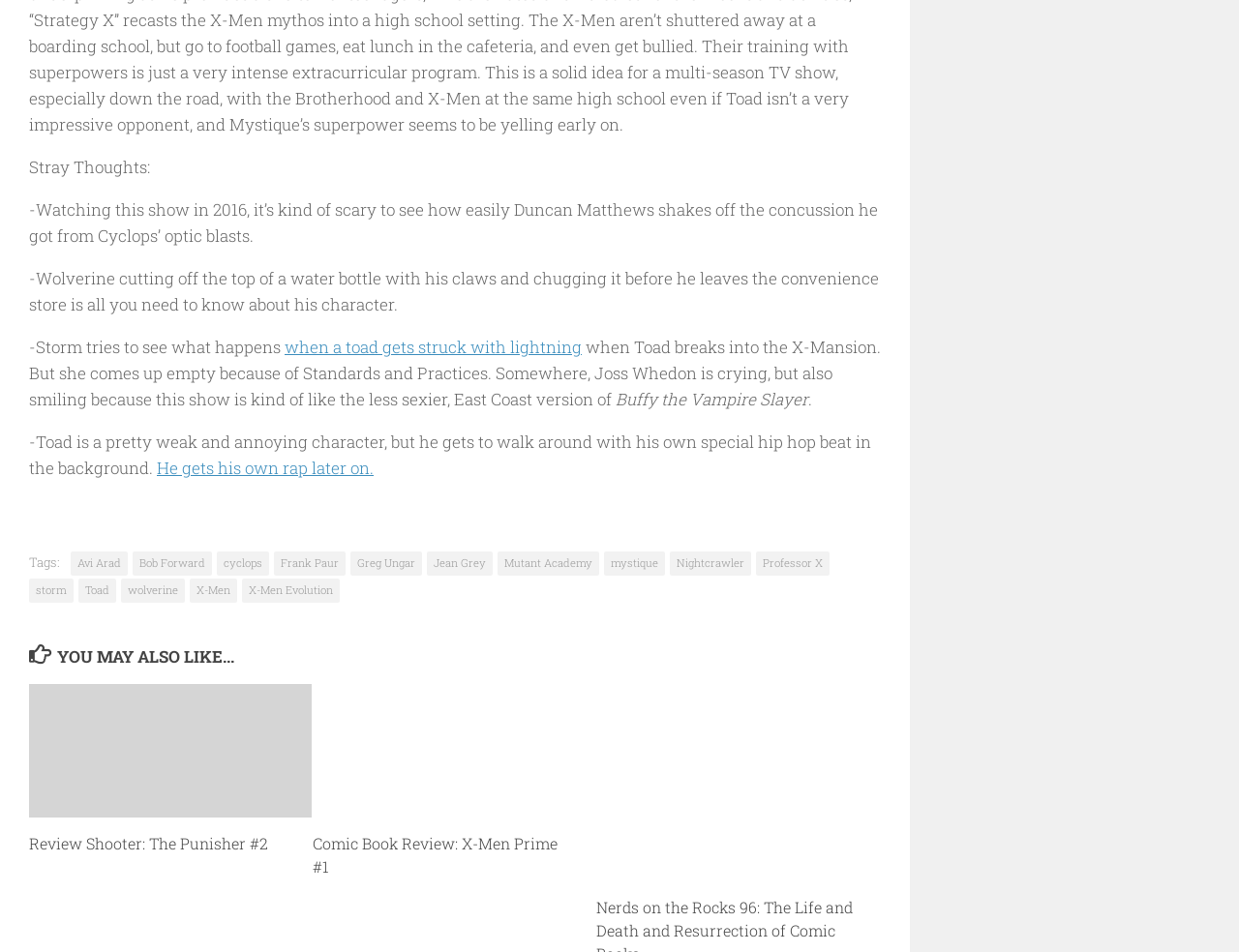Can you provide the bounding box coordinates for the element that should be clicked to implement the instruction: "Click the link to know more about Wolverine"?

[0.098, 0.608, 0.149, 0.633]